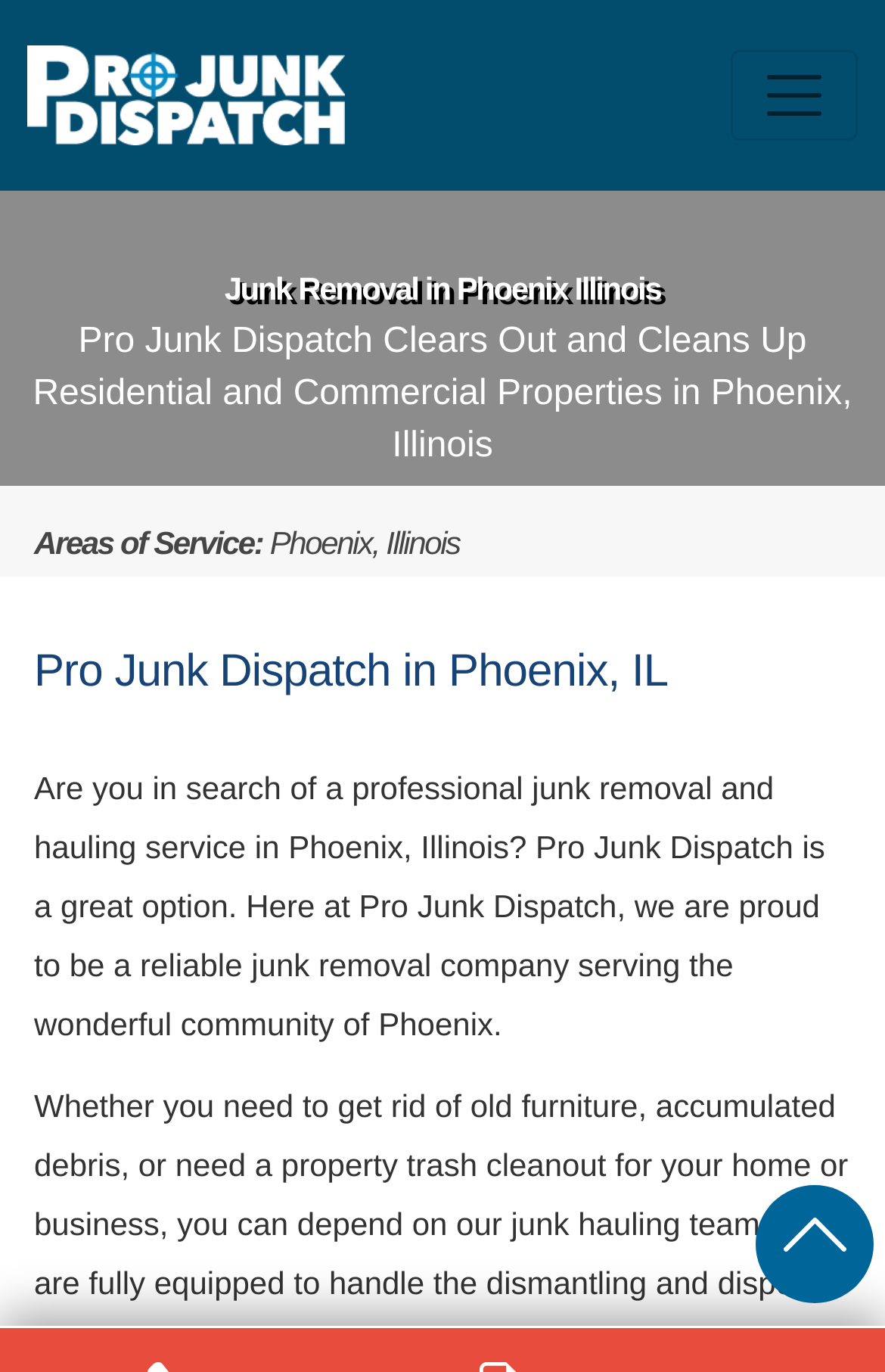Based on what you see in the screenshot, provide a thorough answer to this question: What is the company's capability in terms of dismantling?

I found the answer by looking at the static text element with the text 'We are fully equipped to handle the dismantling and disposal of items and structures within Cook County.', which suggests that the company is capable of dismantling and disposing of items and structures.